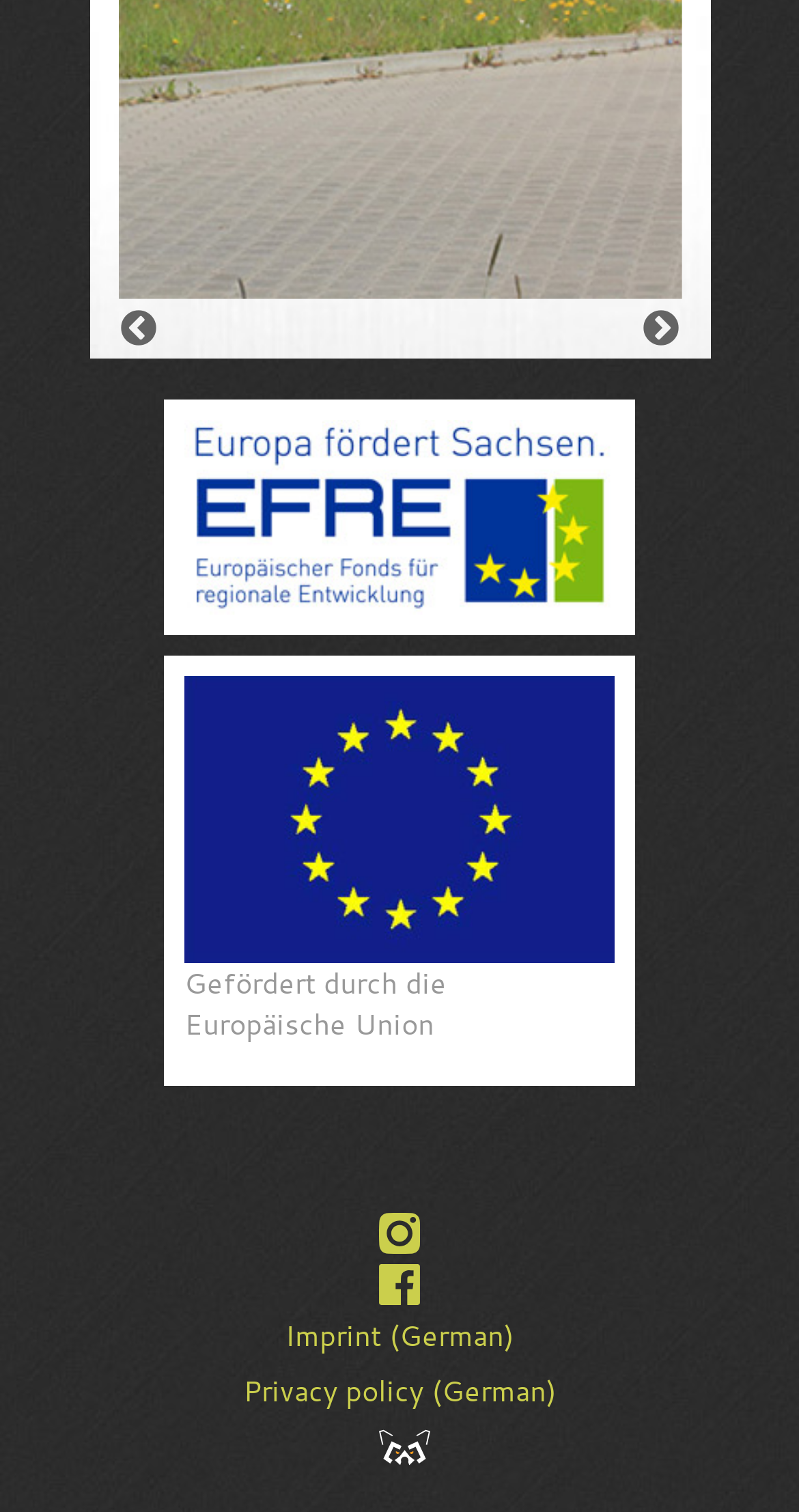From the screenshot, find the bounding box of the UI element matching this description: "Privacy policy (German)". Supply the bounding box coordinates in the form [left, top, right, bottom], each a float between 0 and 1.

[0.304, 0.907, 0.696, 0.932]